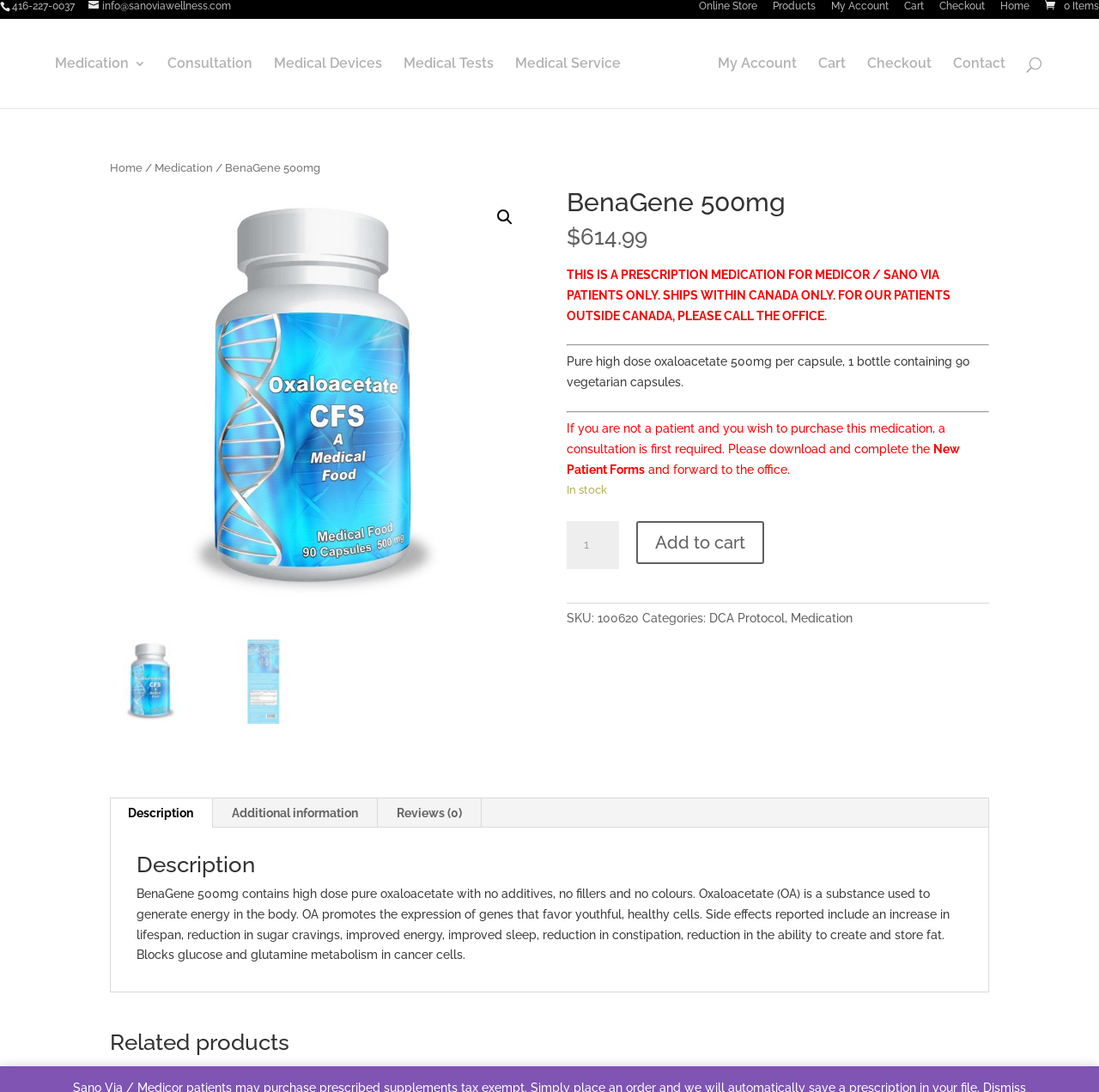Please identify the bounding box coordinates of the element that needs to be clicked to perform the following instruction: "Call the office".

[0.011, 0.0, 0.068, 0.011]